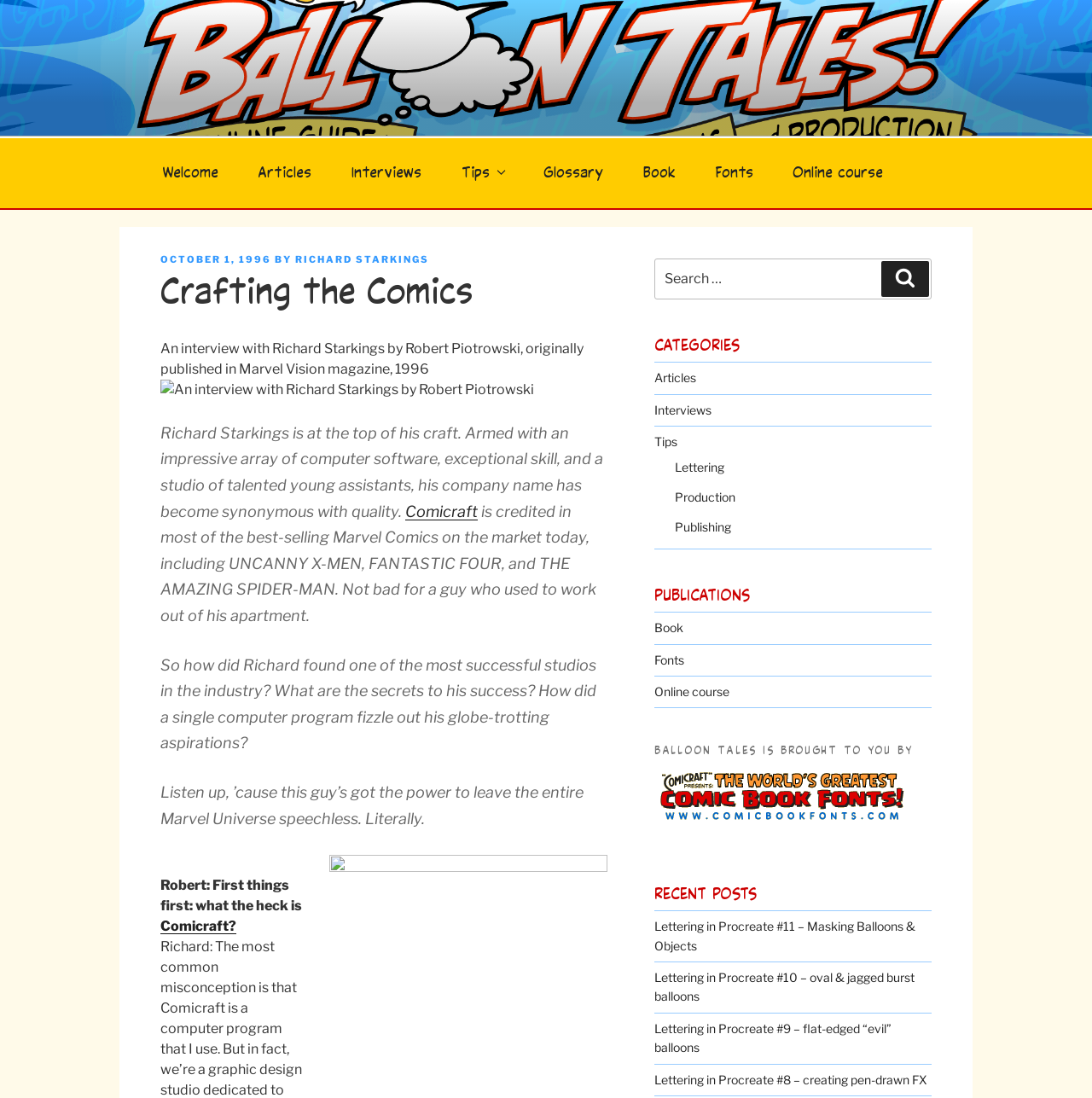What is the name of the company mentioned in the article?
Using the visual information, respond with a single word or phrase.

Comicraft